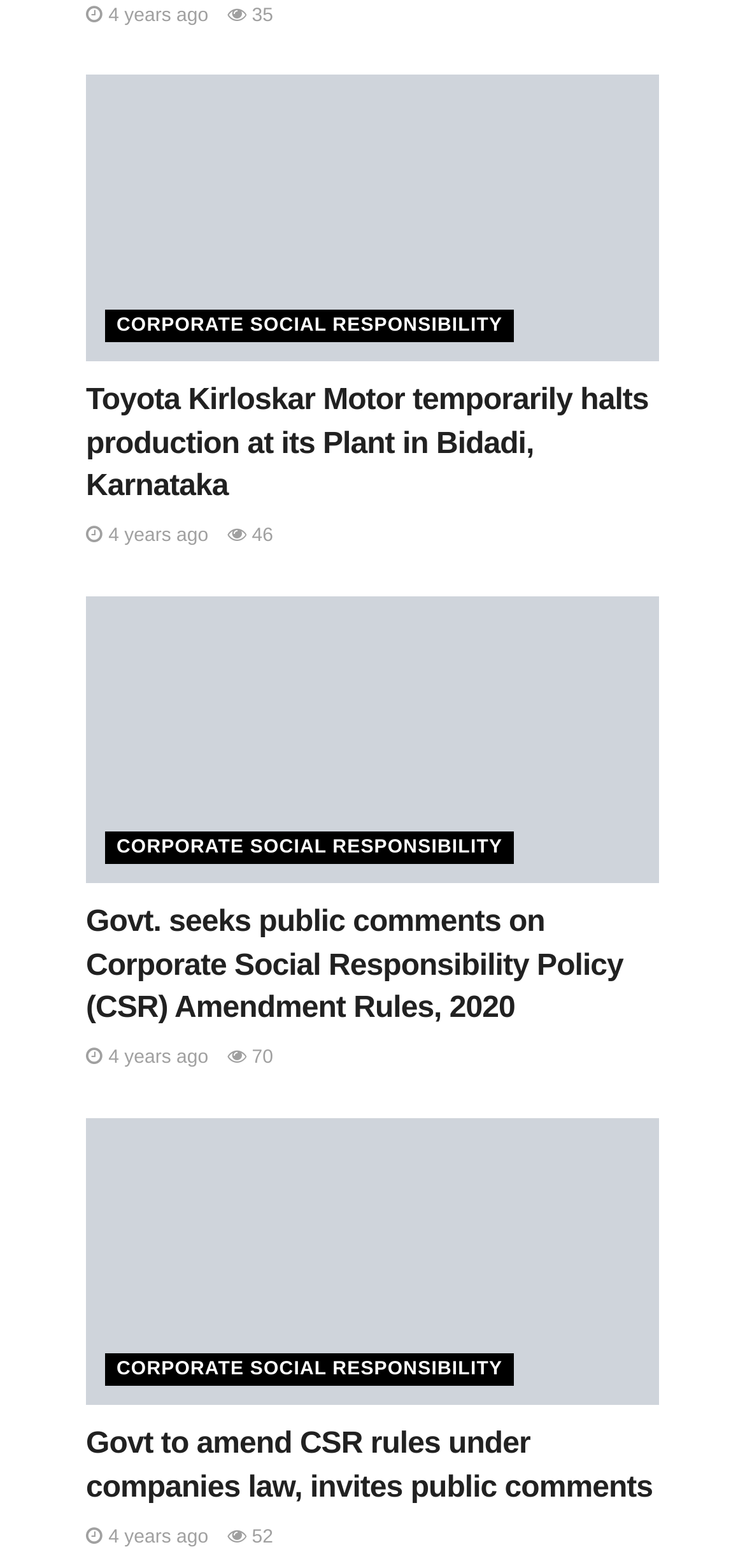Please find the bounding box coordinates of the element that needs to be clicked to perform the following instruction: "explore article about Govt. seeks public comments on Corporate Social Responsibility Policy". The bounding box coordinates should be four float numbers between 0 and 1, represented as [left, top, right, bottom].

[0.115, 0.576, 0.885, 0.658]